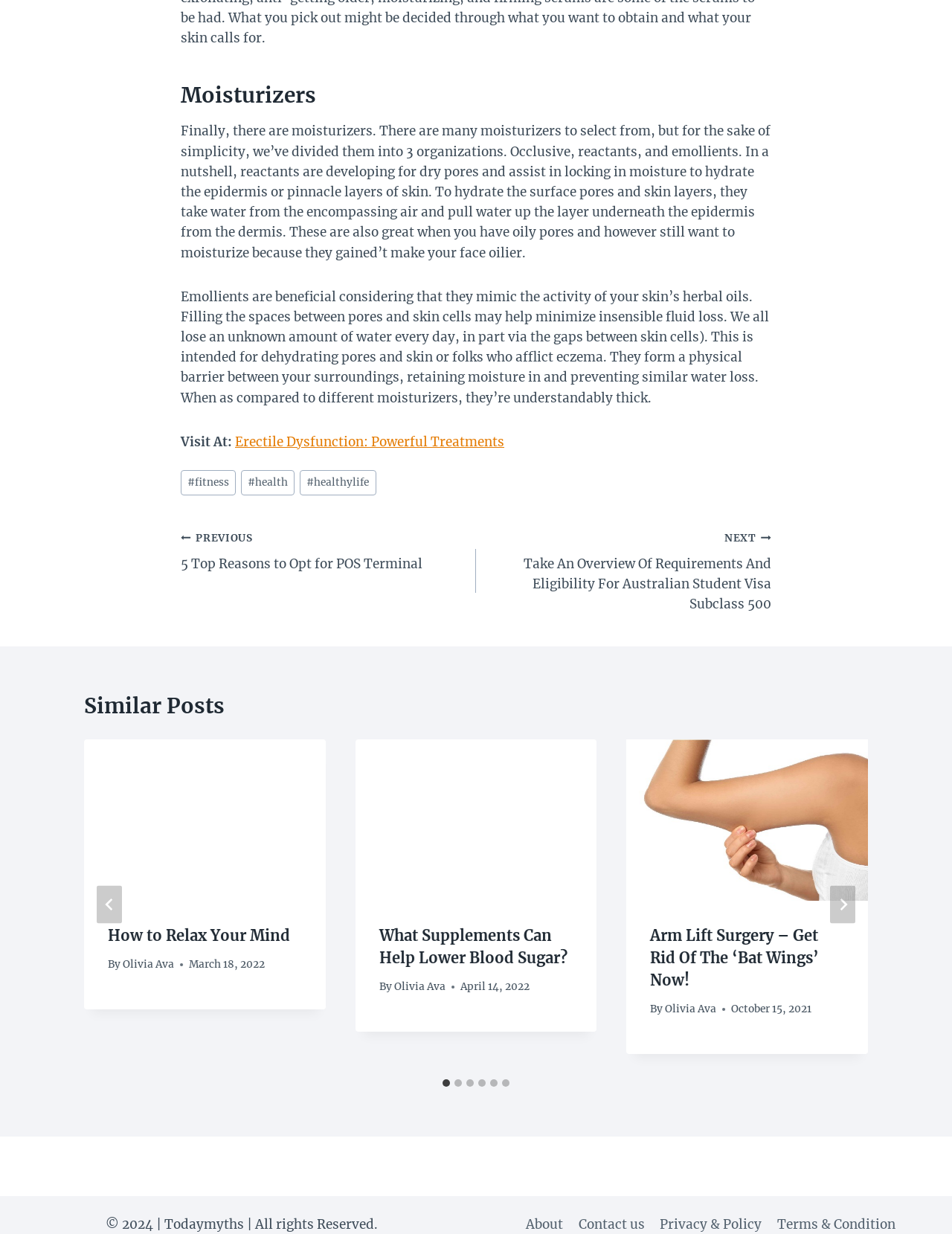Give a concise answer of one word or phrase to the question: 
What is the title of the first similar post?

How to Relax Your Mind